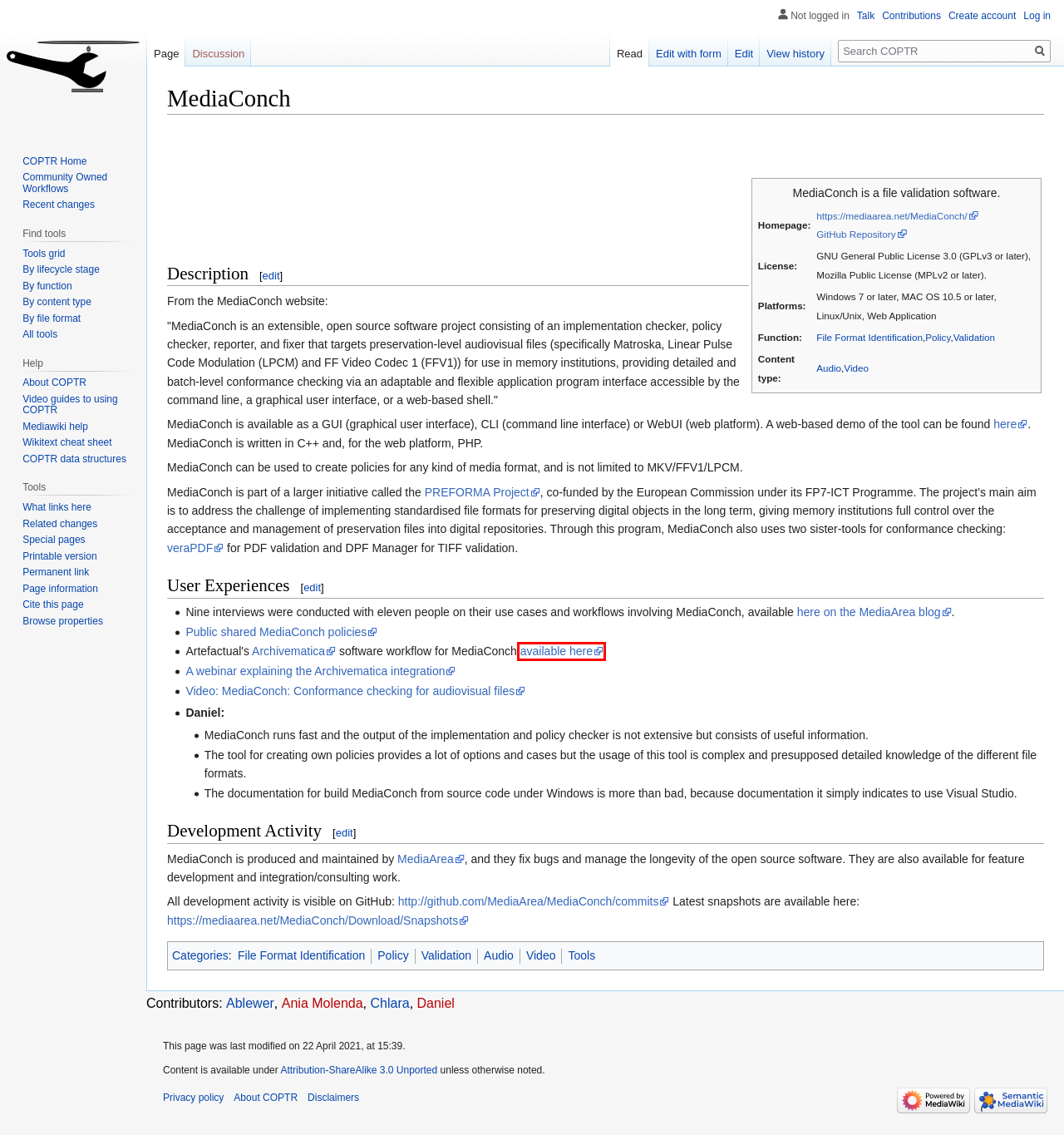Examine the screenshot of a webpage with a red bounding box around a specific UI element. Identify which webpage description best matches the new webpage that appears after clicking the element in the red bounding box. Here are the candidates:
A. MediaConch
B. MediaConch workflow - Archivematica
C. CC BY-SA 3.0 Deed | Attribution-ShareAlike 3.0 Unported
 | Creative Commons
D. COPTR
E. MediaConchOnline (Conformance and policy checker)
F. Preforma Project : Right Information On Internet Projects
G. Information for 'MediaConch/index.php' - COPTR
H. Commits · MediaArea/MediaConch · GitHub

B